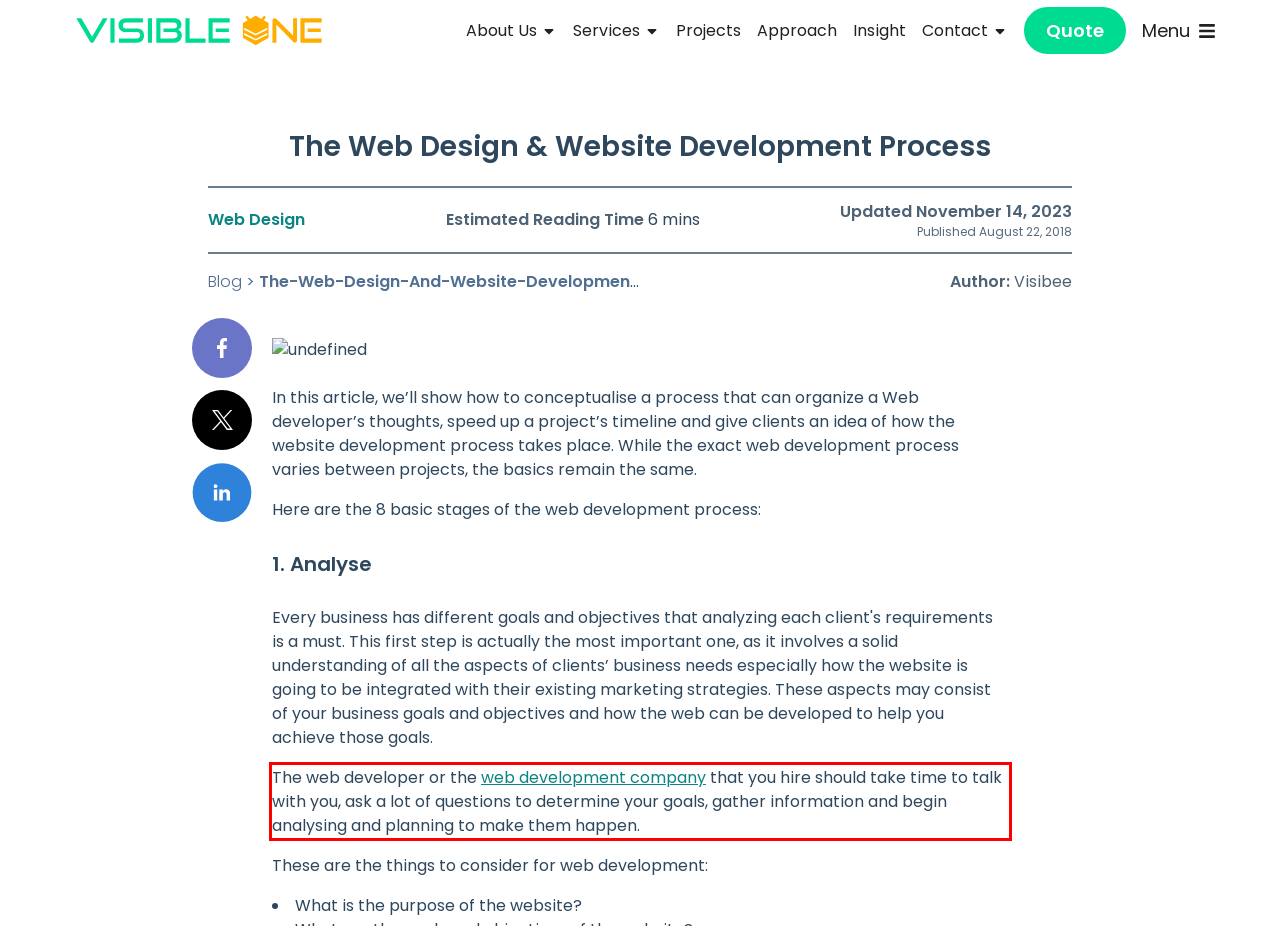Please look at the webpage screenshot and extract the text enclosed by the red bounding box.

The web developer or the web development company that you hire should take time to talk with you, ask a lot of questions to determine your goals, gather information and begin analysing and planning to make them happen.